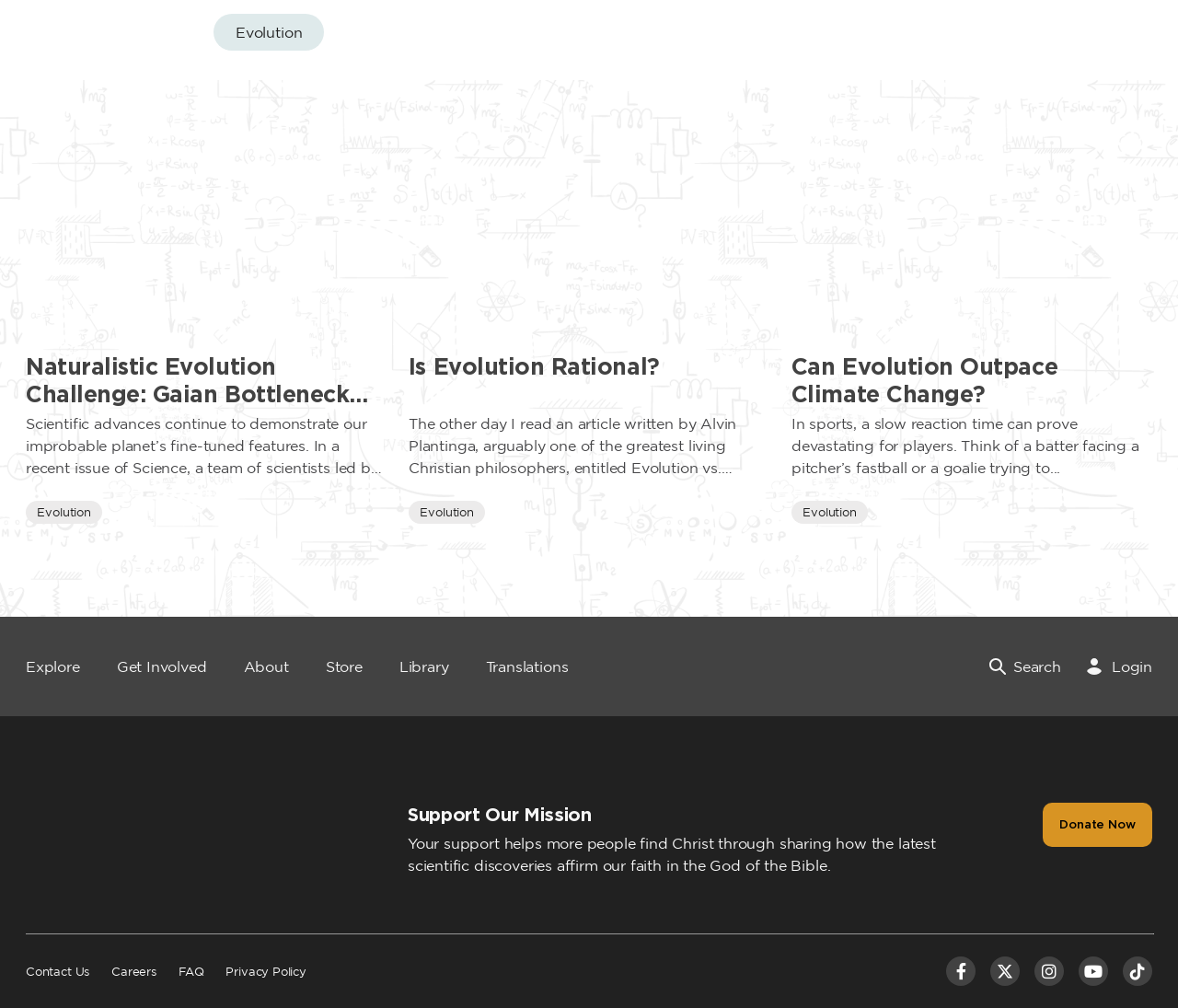Can you specify the bounding box coordinates of the area that needs to be clicked to fulfill the following instruction: "Explore the website"?

[0.022, 0.65, 0.068, 0.672]